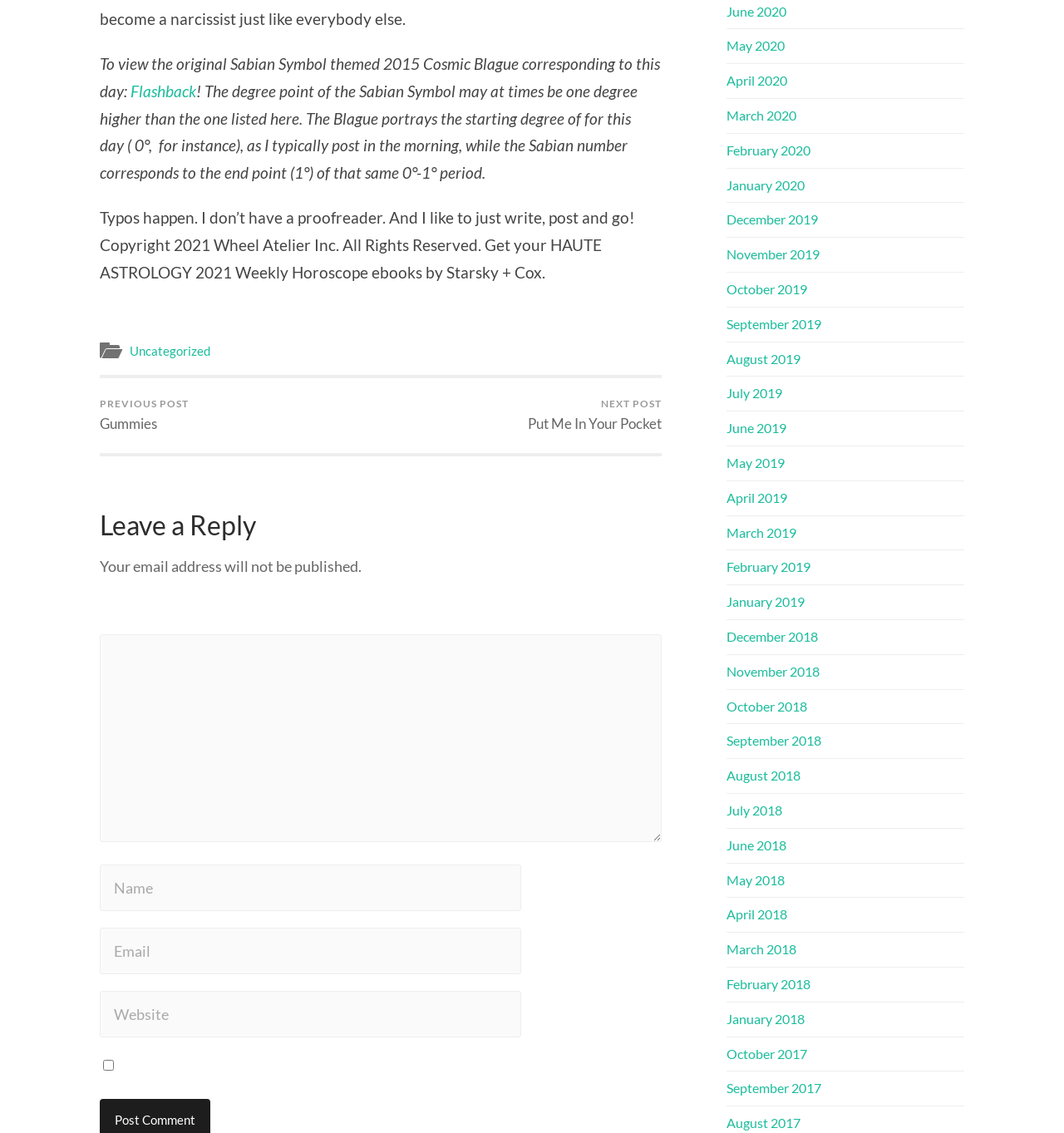Using the image as a reference, answer the following question in as much detail as possible:
What is the requirement for the first textbox in the comment section?

The first textbox in the comment section is required, as indicated by the 'required: True' attribute, which means that users must fill in this field in order to submit a comment.